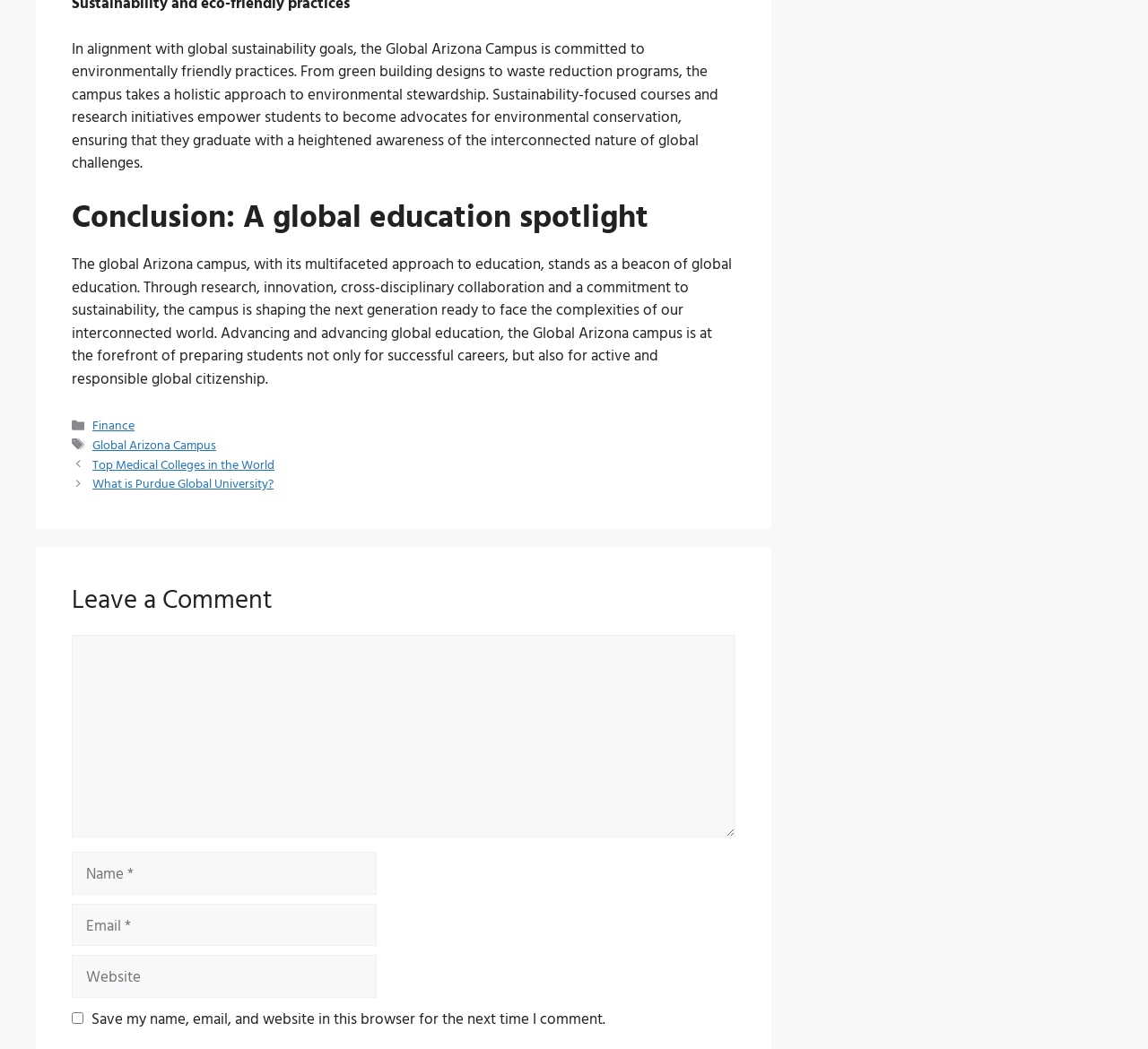What is required to leave a comment?
Refer to the image and provide a one-word or short phrase answer.

Name and Email